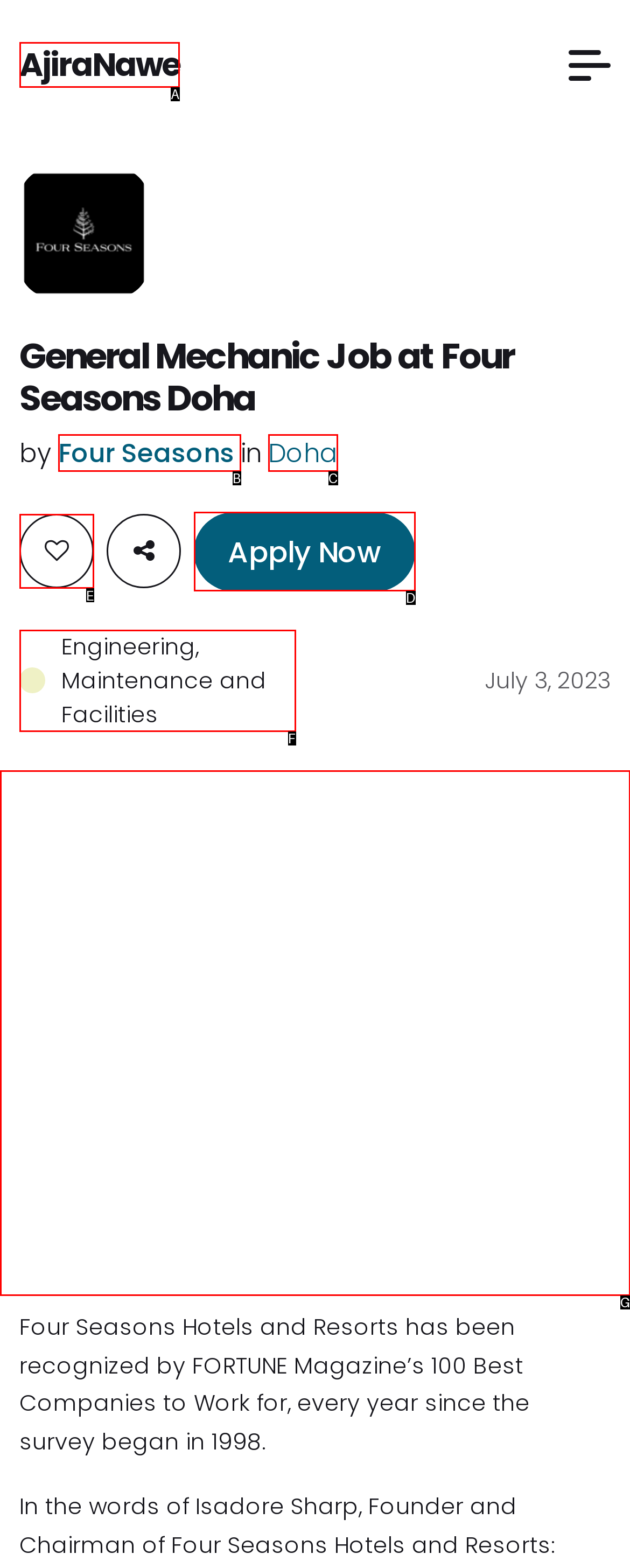From the provided choices, determine which option matches the description: Apply Now. Respond with the letter of the correct choice directly.

D